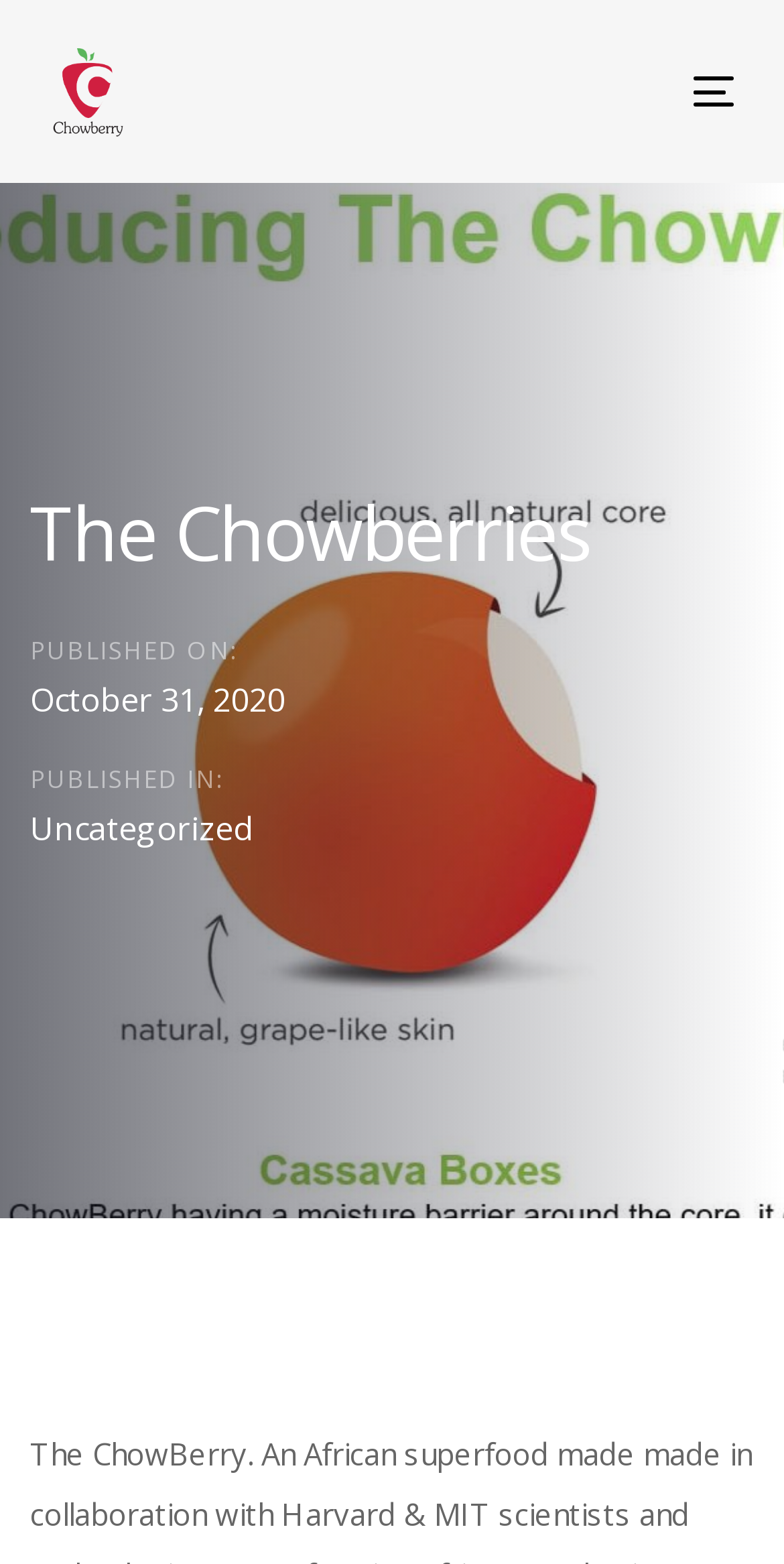Based on the provided description, "Uncategorized", find the bounding box of the corresponding UI element in the screenshot.

[0.038, 0.515, 0.321, 0.543]